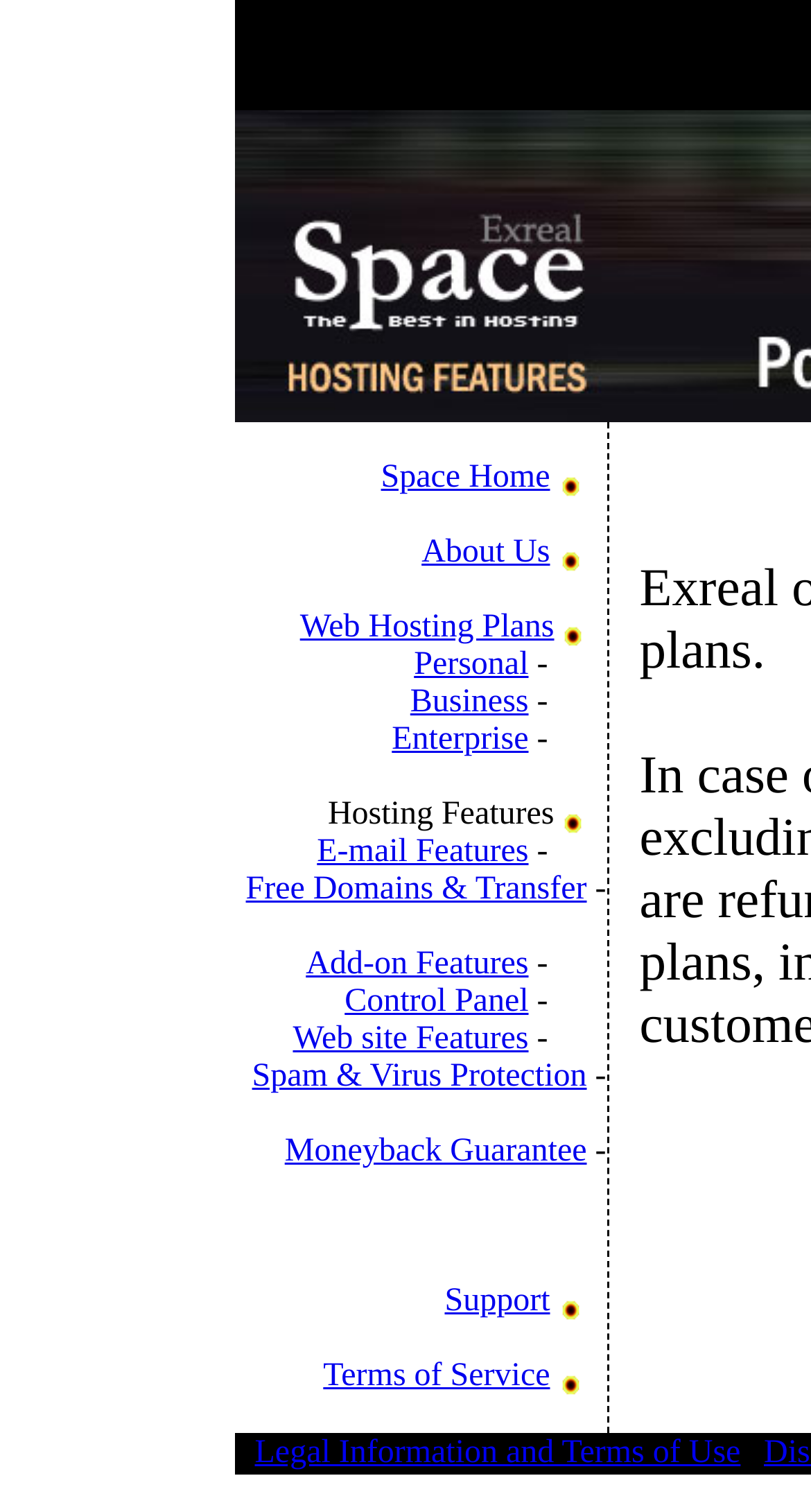Identify the bounding box coordinates for the region of the element that should be clicked to carry out the instruction: "View About Us". The bounding box coordinates should be four float numbers between 0 and 1, i.e., [left, top, right, bottom].

[0.52, 0.354, 0.678, 0.377]